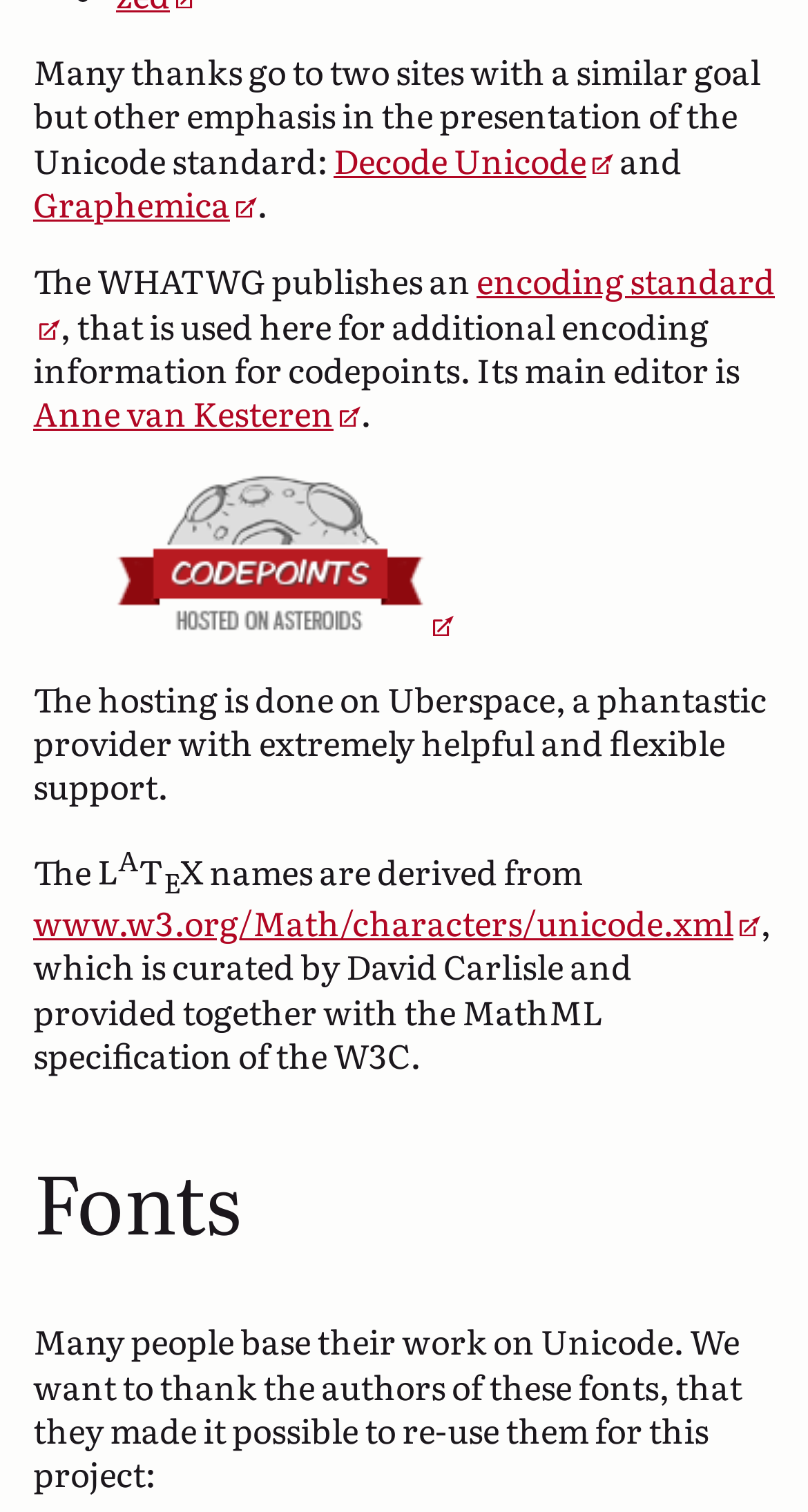Pinpoint the bounding box coordinates of the element you need to click to execute the following instruction: "View Offices". The bounding box should be represented by four float numbers between 0 and 1, in the format [left, top, right, bottom].

None